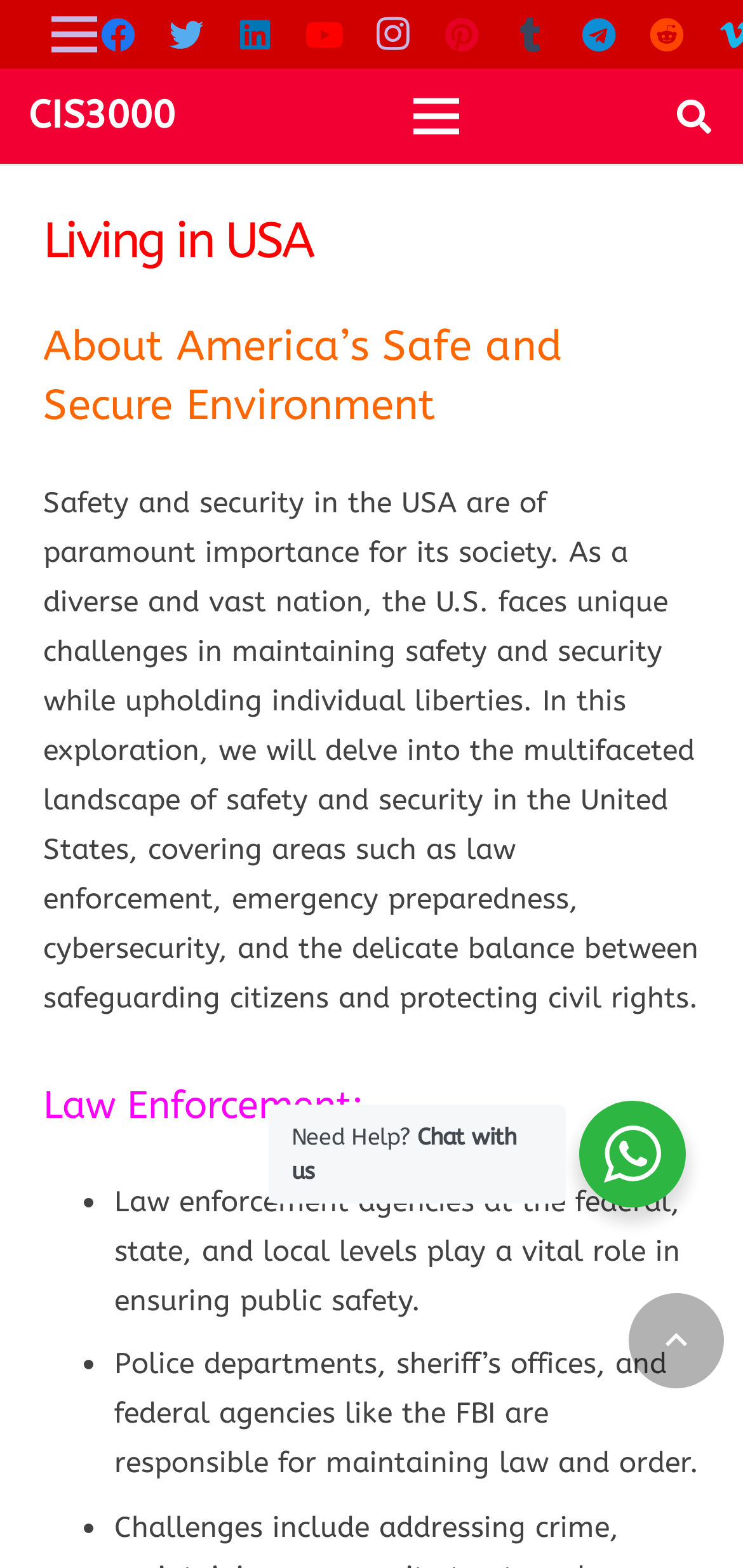Specify the bounding box coordinates for the region that must be clicked to perform the given instruction: "Scroll to top".

[0.846, 0.825, 0.974, 0.885]